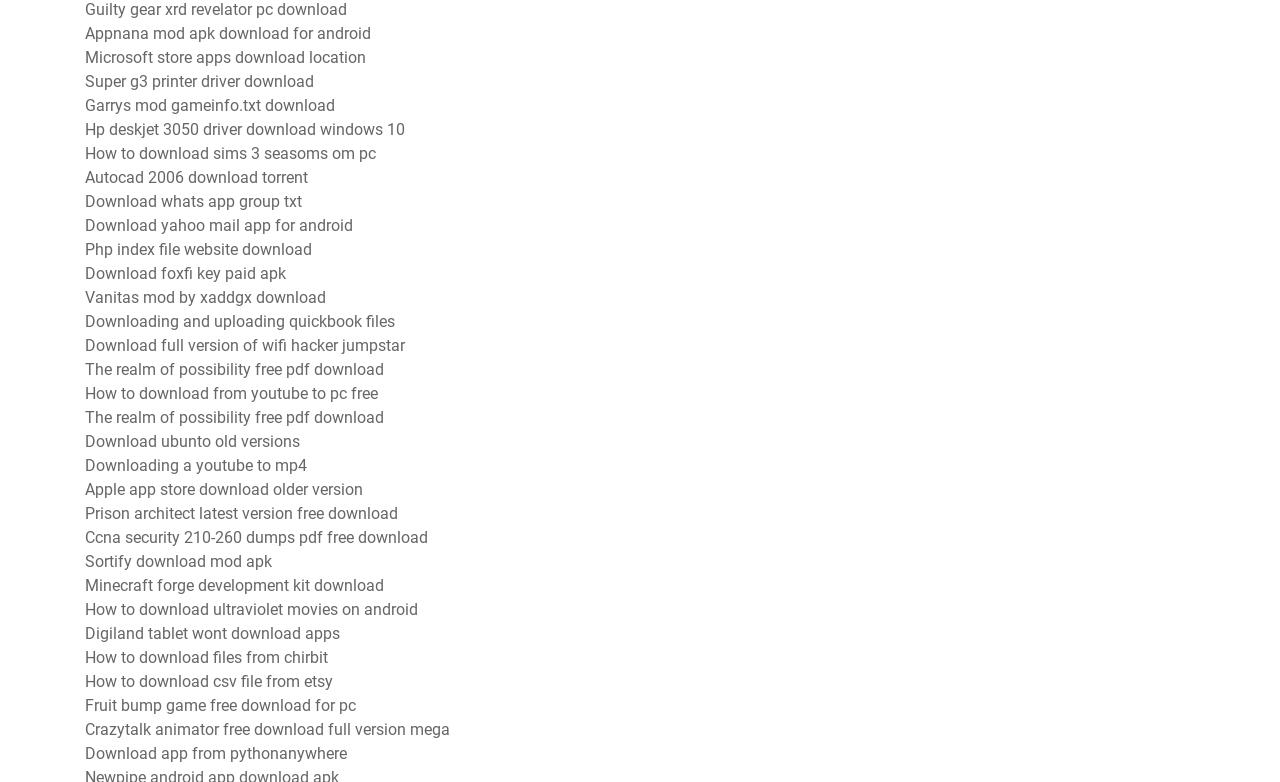Identify the bounding box coordinates of the area you need to click to perform the following instruction: "Download Guilty Gear XRD Revelator for PC".

[0.066, 0.0, 0.271, 0.024]